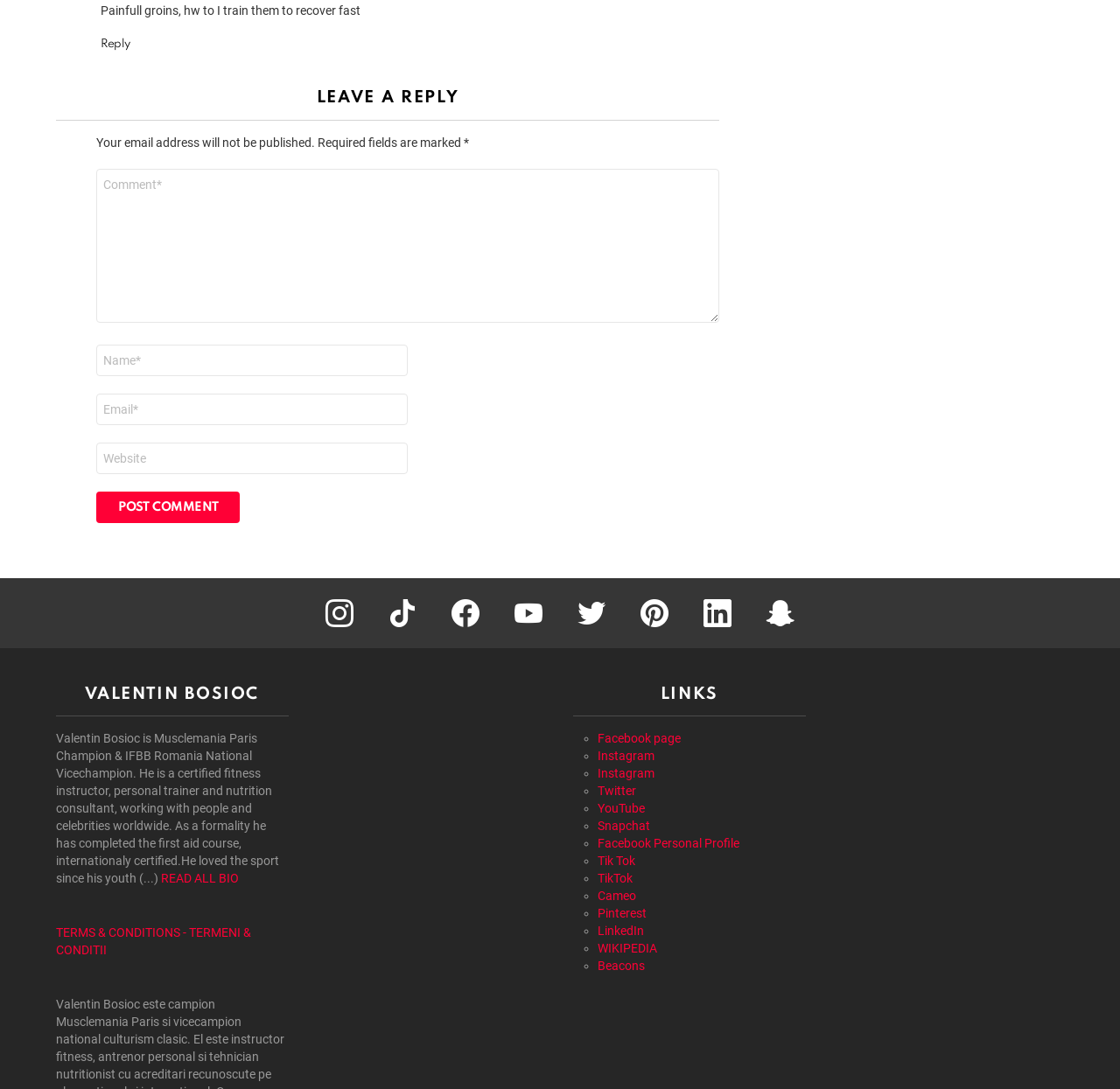Carefully observe the image and respond to the question with a detailed answer:
What is the profession of the person described in the bio?

I inferred this by reading the bio text, which describes Valentin Bosioc as a certified fitness instructor, personal trainer, and nutrition consultant.